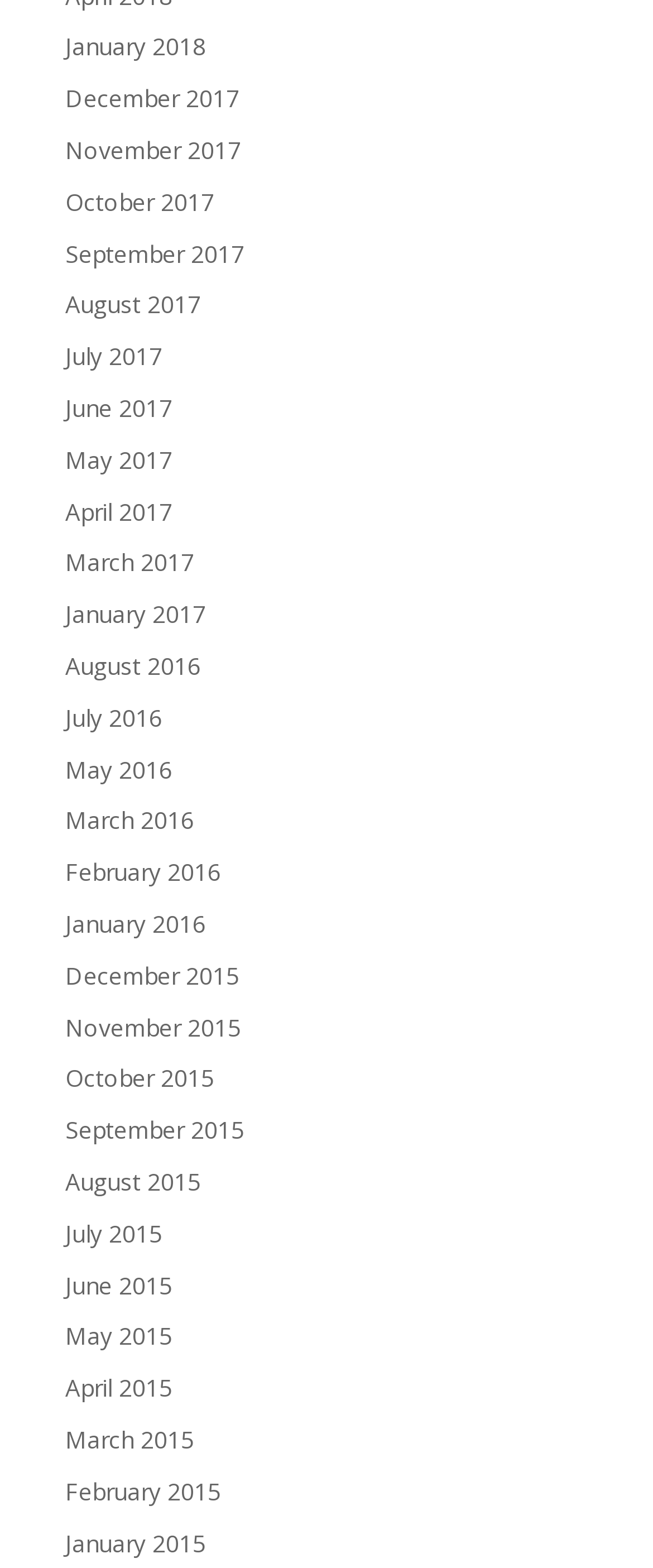Pinpoint the bounding box coordinates of the element to be clicked to execute the instruction: "browse November 2017".

[0.1, 0.086, 0.369, 0.106]